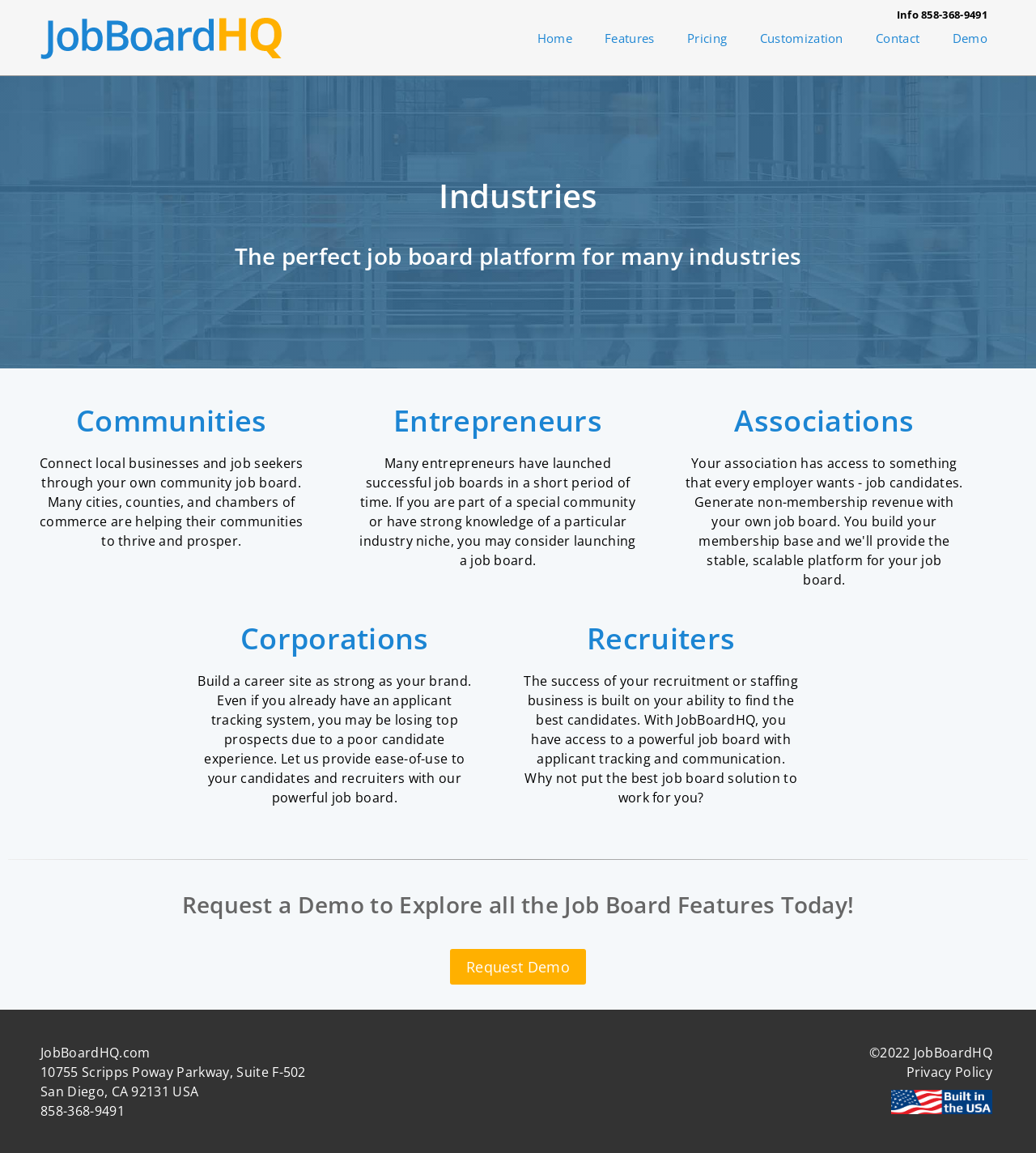What is the location of JobBoardHQ?
Please provide an in-depth and detailed response to the question.

The footer section of the webpage provides the address of JobBoardHQ, which is located in San Diego, CA 92131 USA.